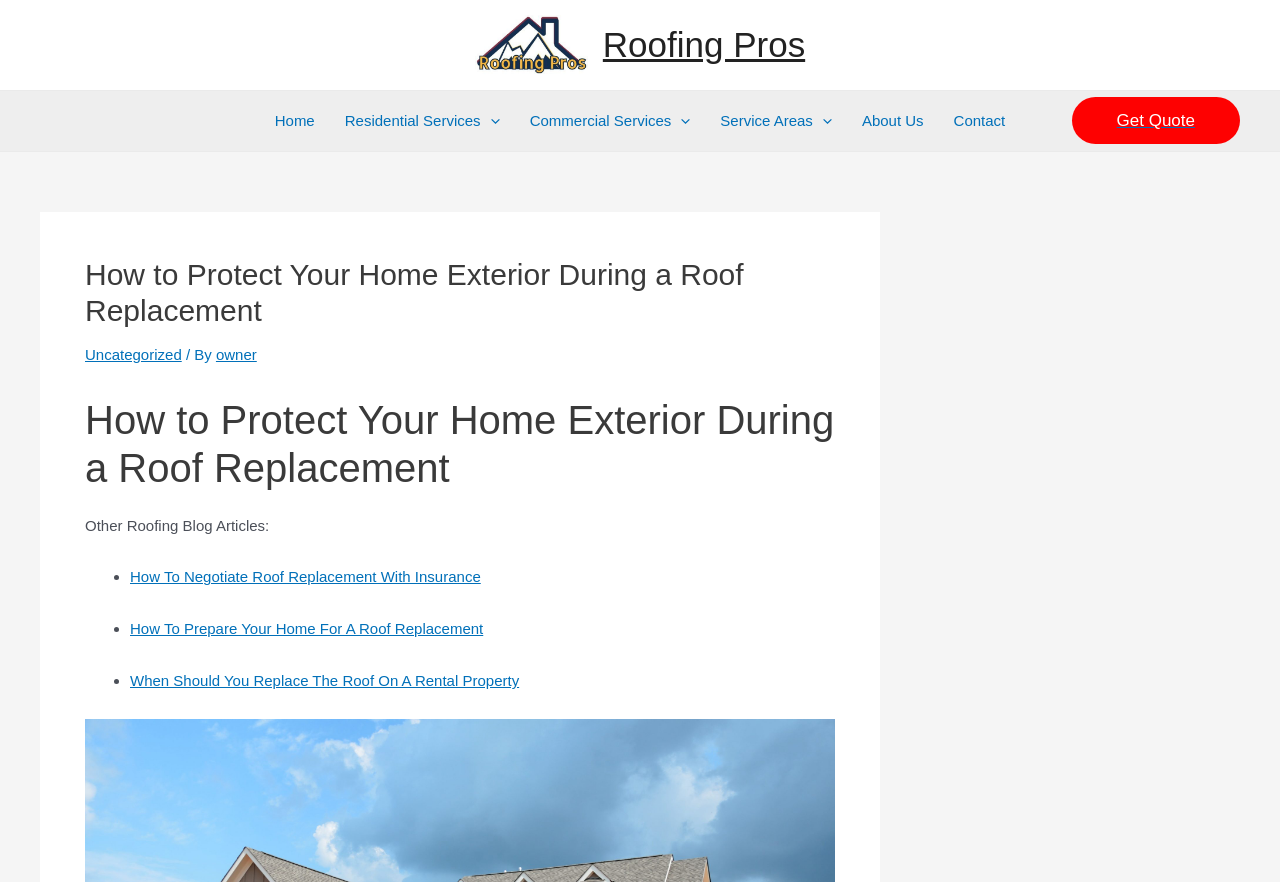Could you locate the bounding box coordinates for the section that should be clicked to accomplish this task: "Navigate to Home".

[0.203, 0.103, 0.258, 0.171]